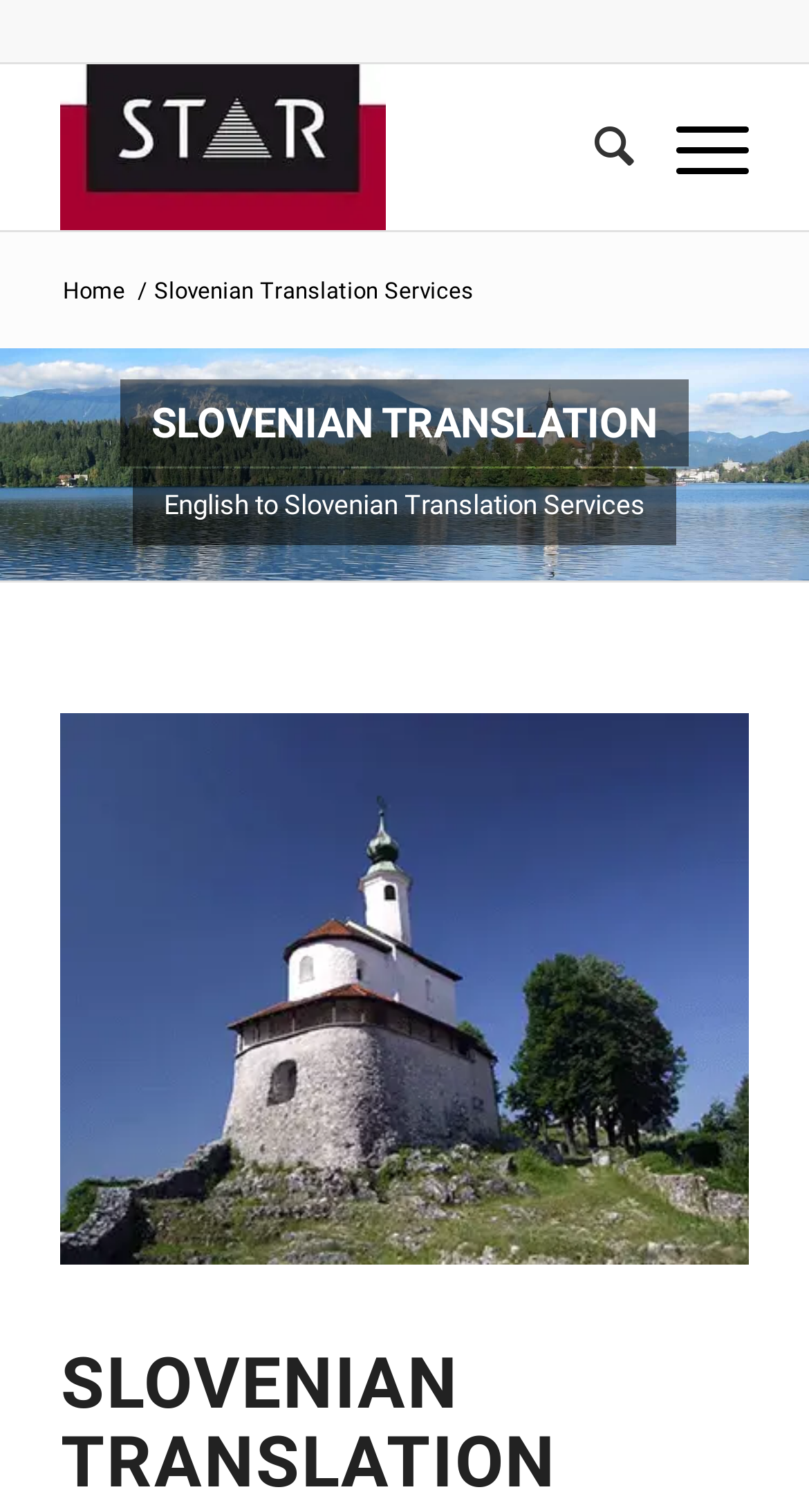How many images are there on the webpage?
With the help of the image, please provide a detailed response to the question.

There are three images on the webpage, one is the logo, one is a background image, and the last one is an image related to Slovenian translation services.